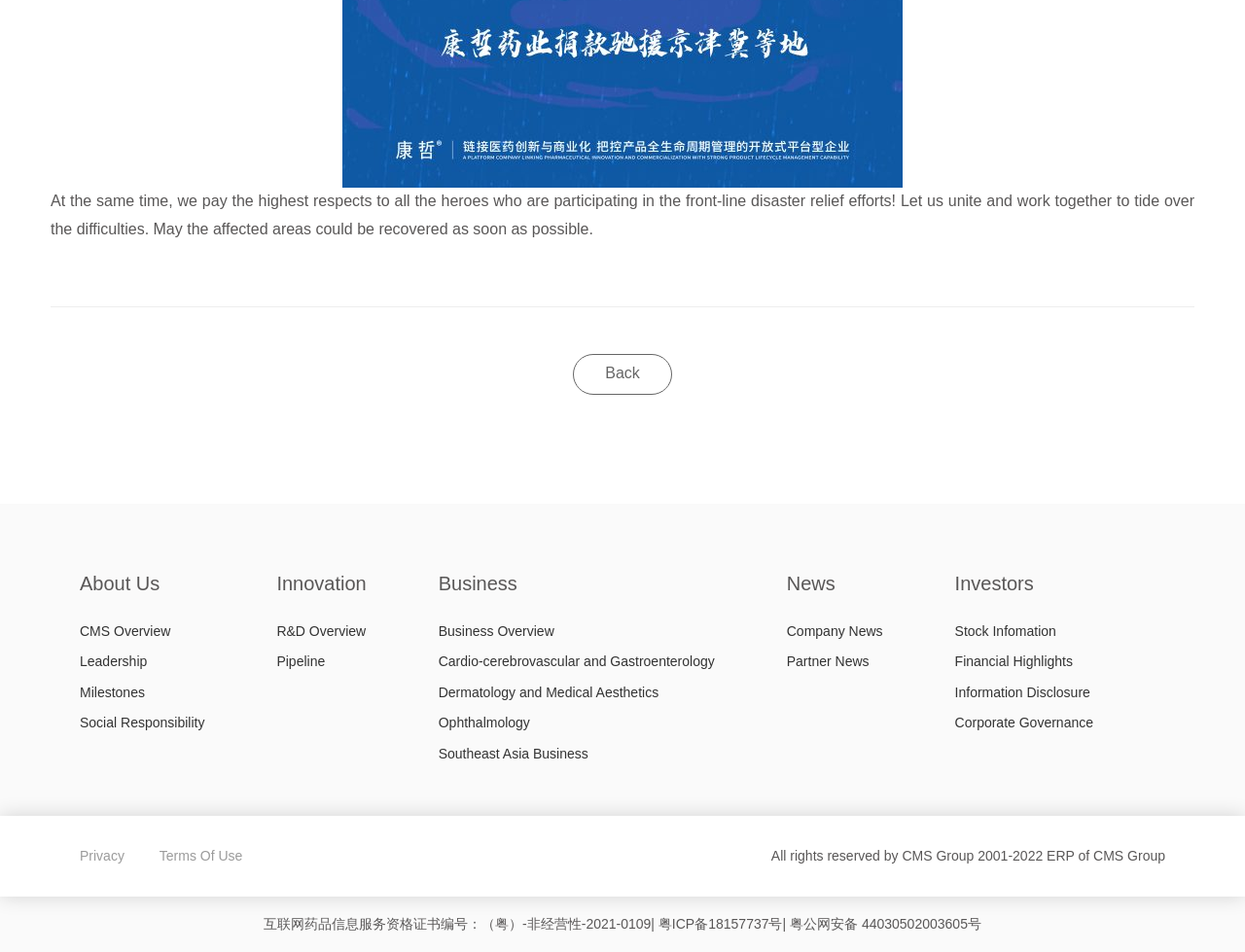Using a single word or phrase, answer the following question: 
What is the company's business focus?

Pharmaceuticals